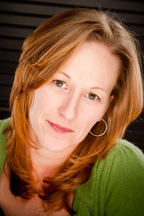What is Stephanie Morgan's educational background in photography?
Please provide a single word or phrase as the answer based on the screenshot.

Certificate in Photography